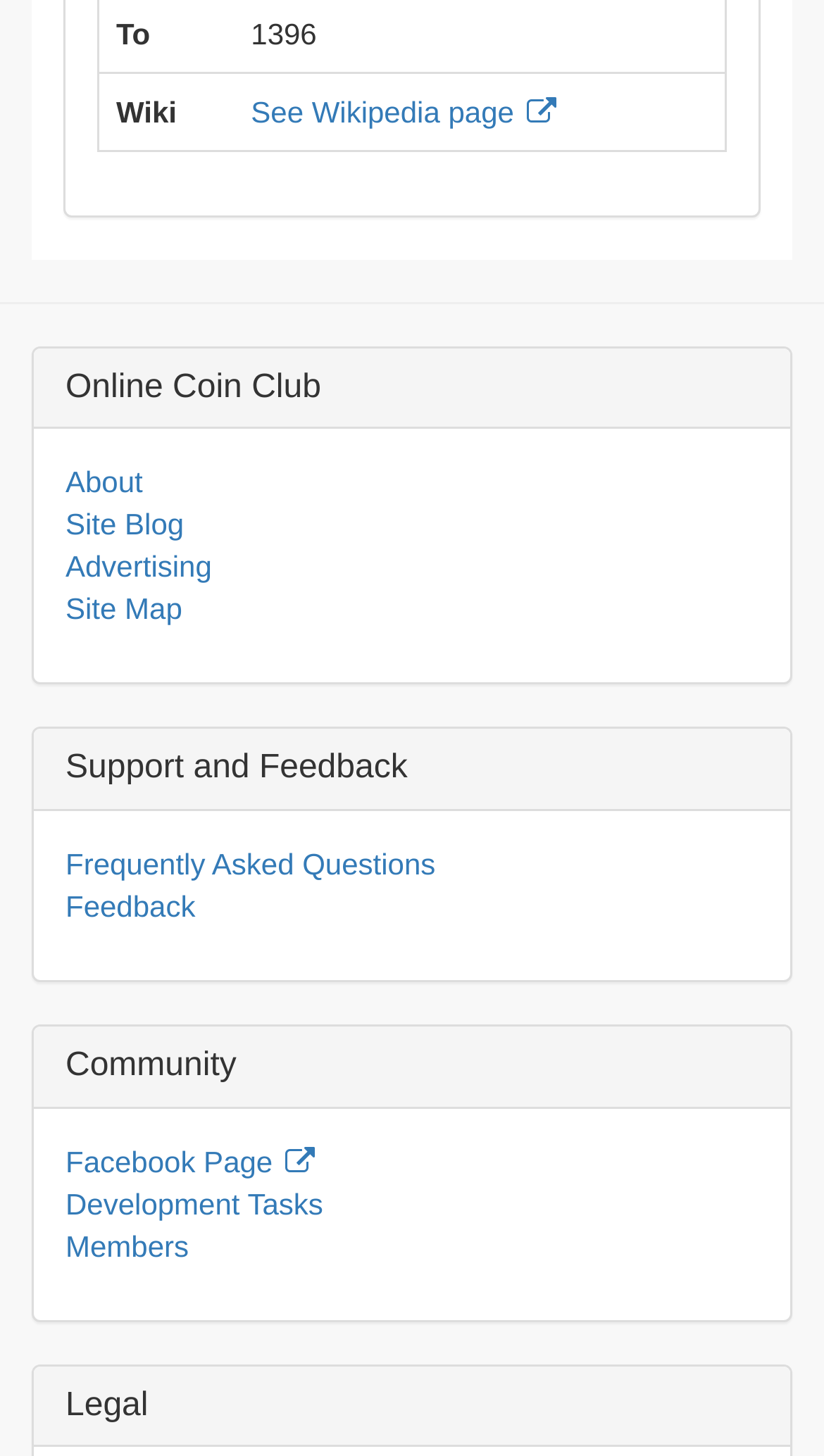How many links are there under the 'Community' heading?
From the screenshot, supply a one-word or short-phrase answer.

3